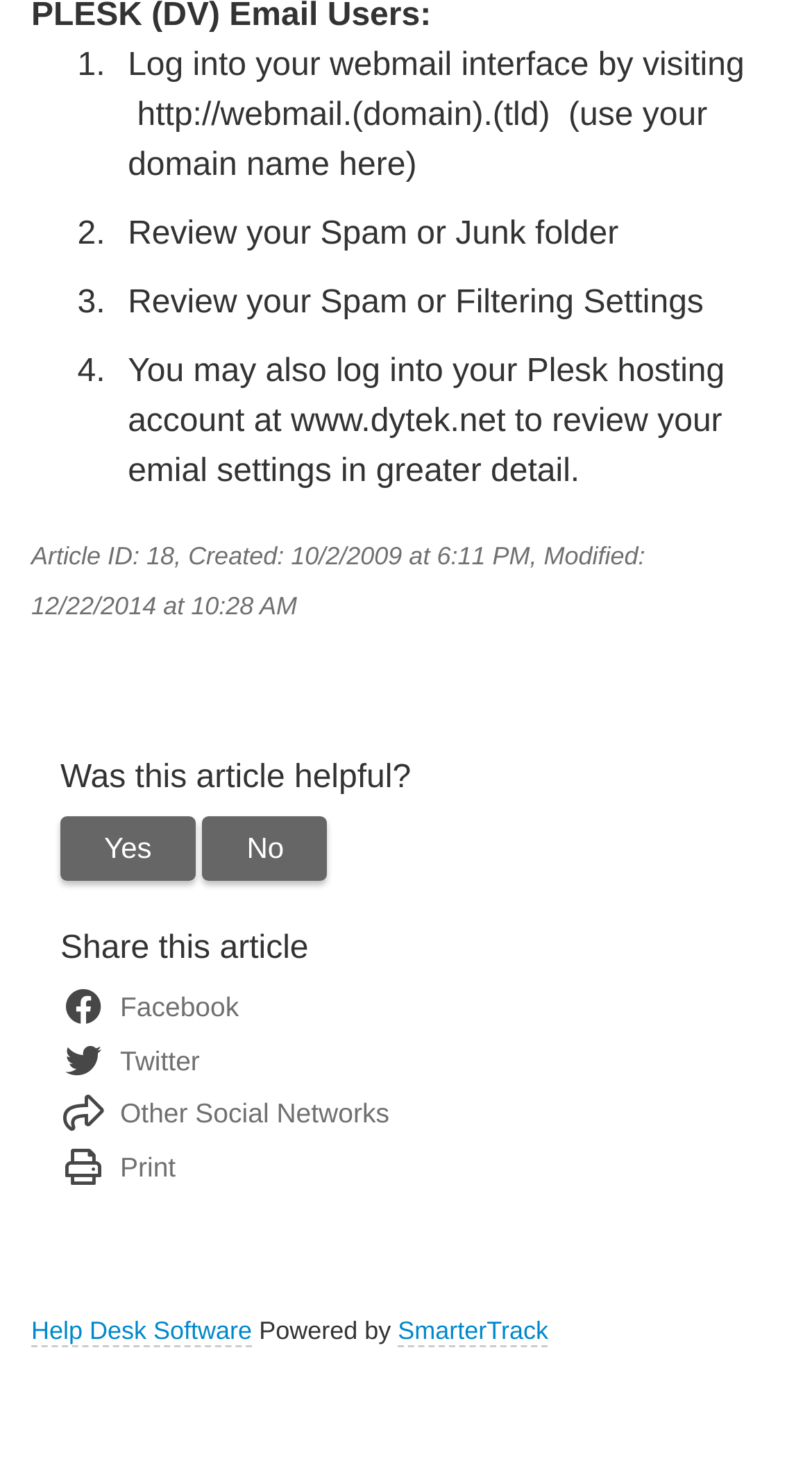Locate the bounding box coordinates of the element to click to perform the following action: 'Share this article on Facebook'. The coordinates should be given as four float values between 0 and 1, in the form of [left, top, right, bottom].

[0.13, 0.668, 0.294, 0.689]